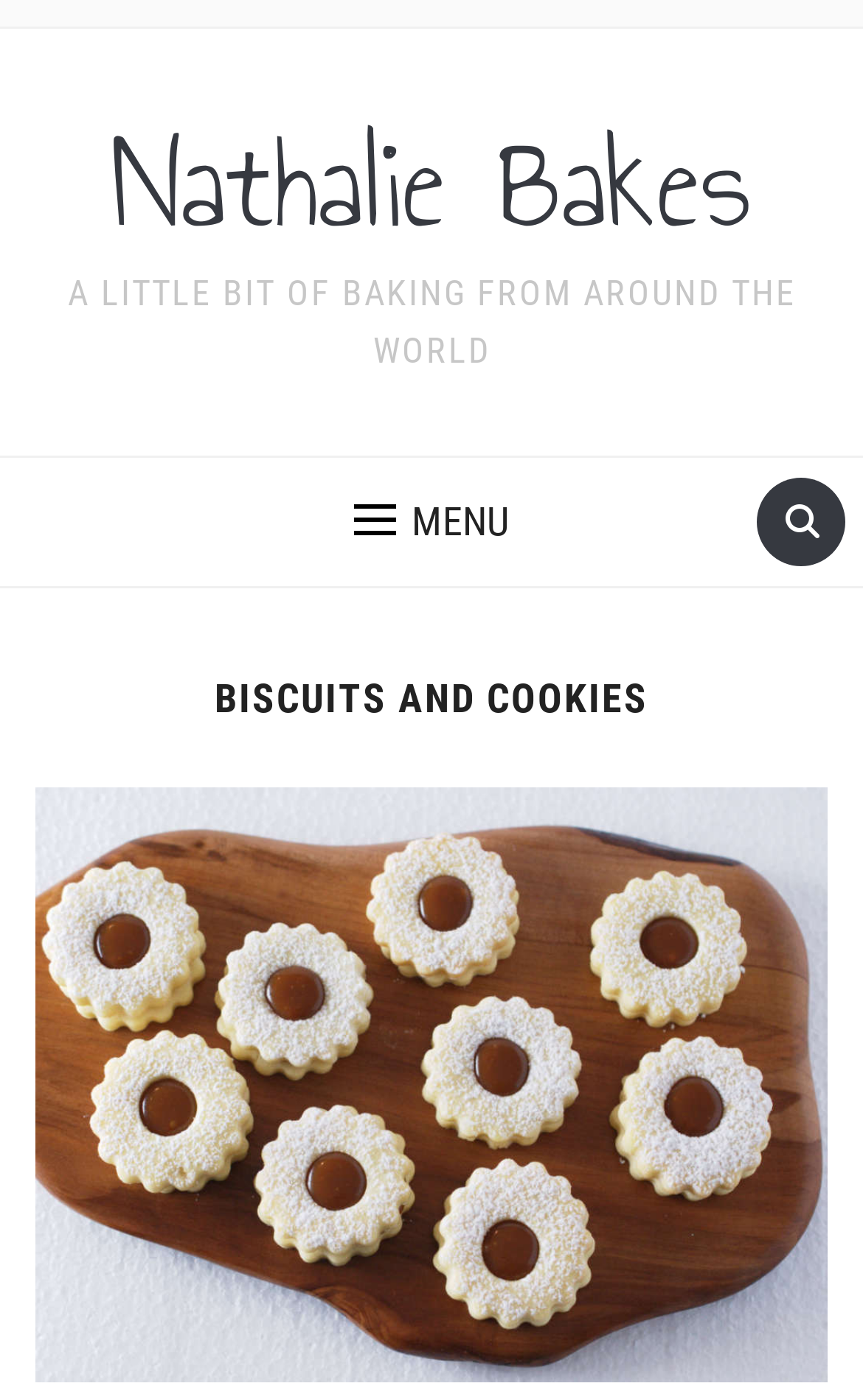Offer a comprehensive description of the webpage’s content and structure.

The webpage is titled "Biscuits and cookies – Nathalie Bakes" and features a prominent heading "Nathalie Bakes" at the top left corner. Below this heading is a link with the same text, "Nathalie Bakes", which is slightly indented to the right. 

To the right of the heading and link is a static text "A LITTLE BIT OF BAKING FROM AROUND THE WORLD", which spans most of the width of the page. 

On the top right corner, there are two buttons, "Search" and "MENU", with the "MENU" button having a dropdown menu. 

Below the static text, there is a heading "BISCUITS AND COOKIES" that spans the full width of the page. Under this heading, there is a link "sablés au caramel au beurre salé" that takes up the full width of the page. 

Below the link, there is an image of "sablés au caramel au beurre salé" that occupies the full width of the page, stretching from the top of the link to the bottom of the page.